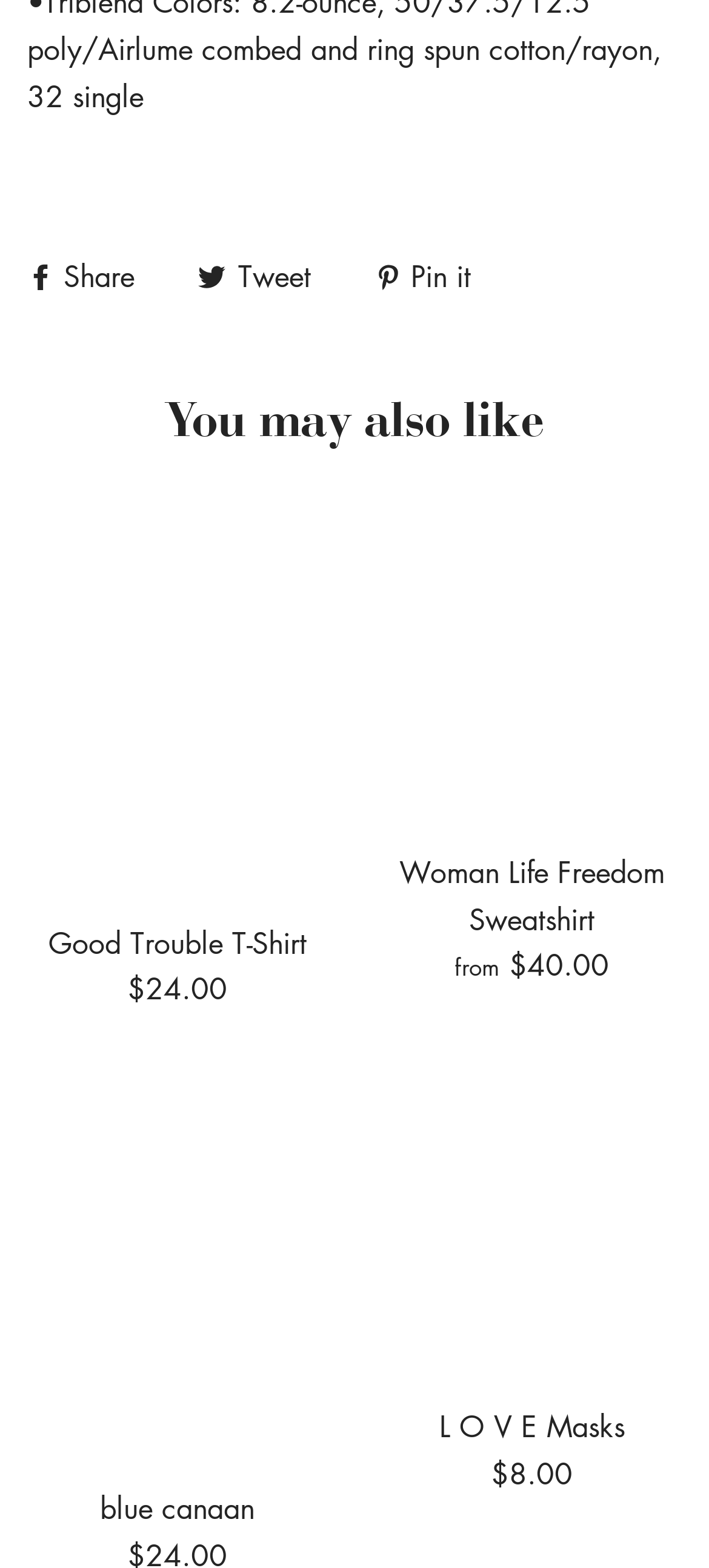Refer to the image and answer the question with as much detail as possible: What is the position of the 'Tweet' link?

The 'Tweet' link is located above the heading 'You may also like' based on its y1 and y2 coordinates, which are 0.162 and 0.188 respectively.